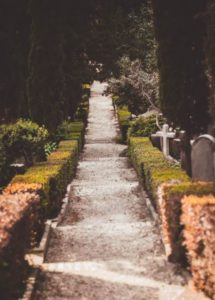Answer briefly with one word or phrase:
What is the theme related to in this setting?

cremation services